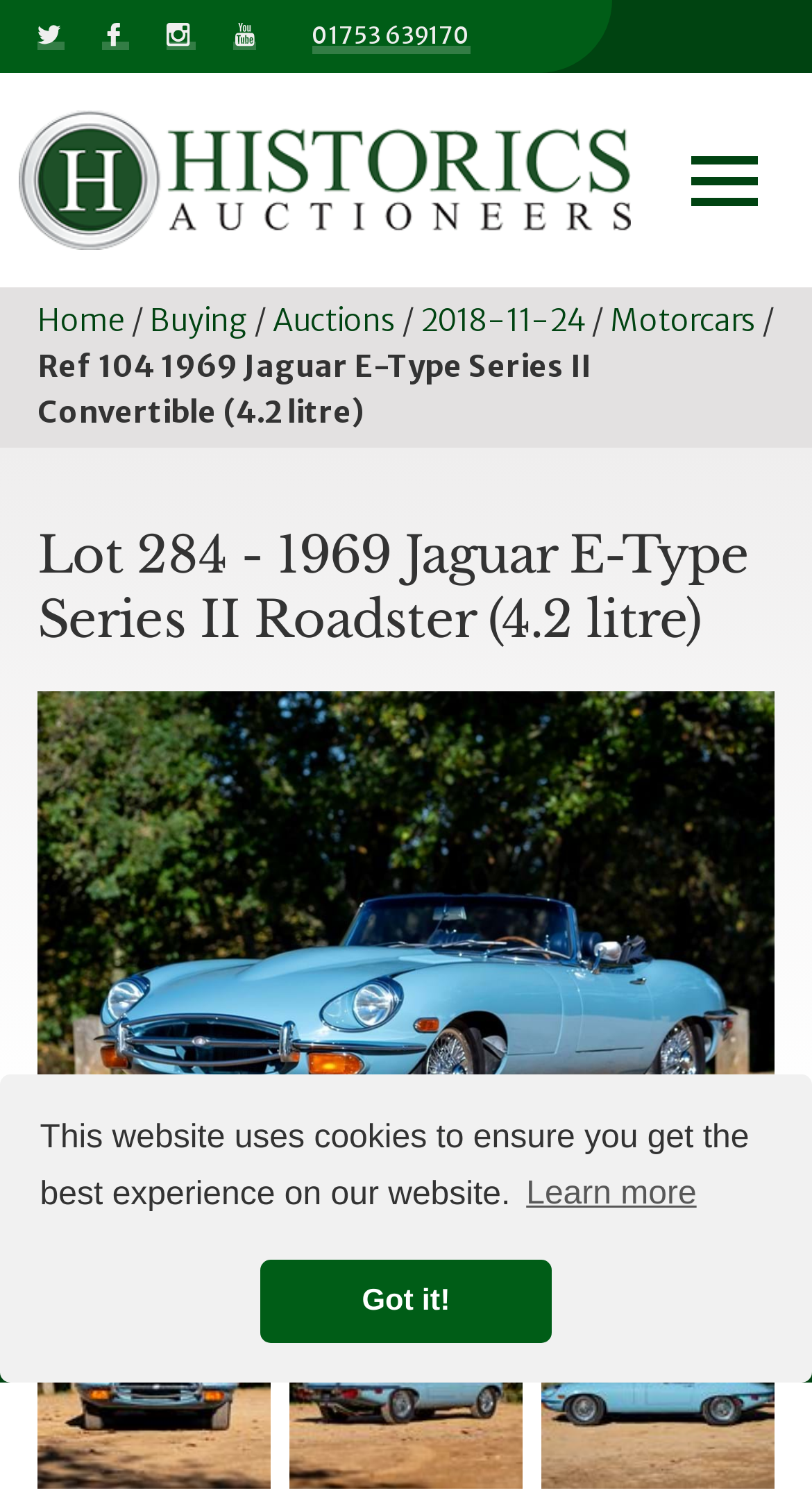Describe every aspect of the webpage comprehensively.

The webpage appears to be an auction house website, specifically showcasing a 1969 Jaguar E-Type Series II Convertible (4.2 litre) for sale. At the top of the page, there is a cookie consent dialog with a message and two buttons, "Learn more about cookies" and "Dismiss cookie message". Below this, there are social media links to Historics' Twitter, Facebook, Instagram, and YouTube accounts, as well as a phone number.

The main content of the page is dedicated to the featured car, with a large image taking up most of the screen. Above the image, there is a heading that reads "Lot 284 - 1969 Jaguar E-Type Series II Roadster (4.2 litre)". Below the image, there are three smaller images of the car, each with a link to a different view of the vehicle.

The top navigation menu has links to "Home", "Buying", "Auctions", a specific auction date "2018-11-24", and "Motorcars". On the right side of the page, there is a checkbox and a link to "Ref 104 1969 Jaguar E-Type Series II Convertible (4.2 litre)".

At the bottom of the page, there is a section with a heading "More Auction Lots..." and a link to "Show" more lots.